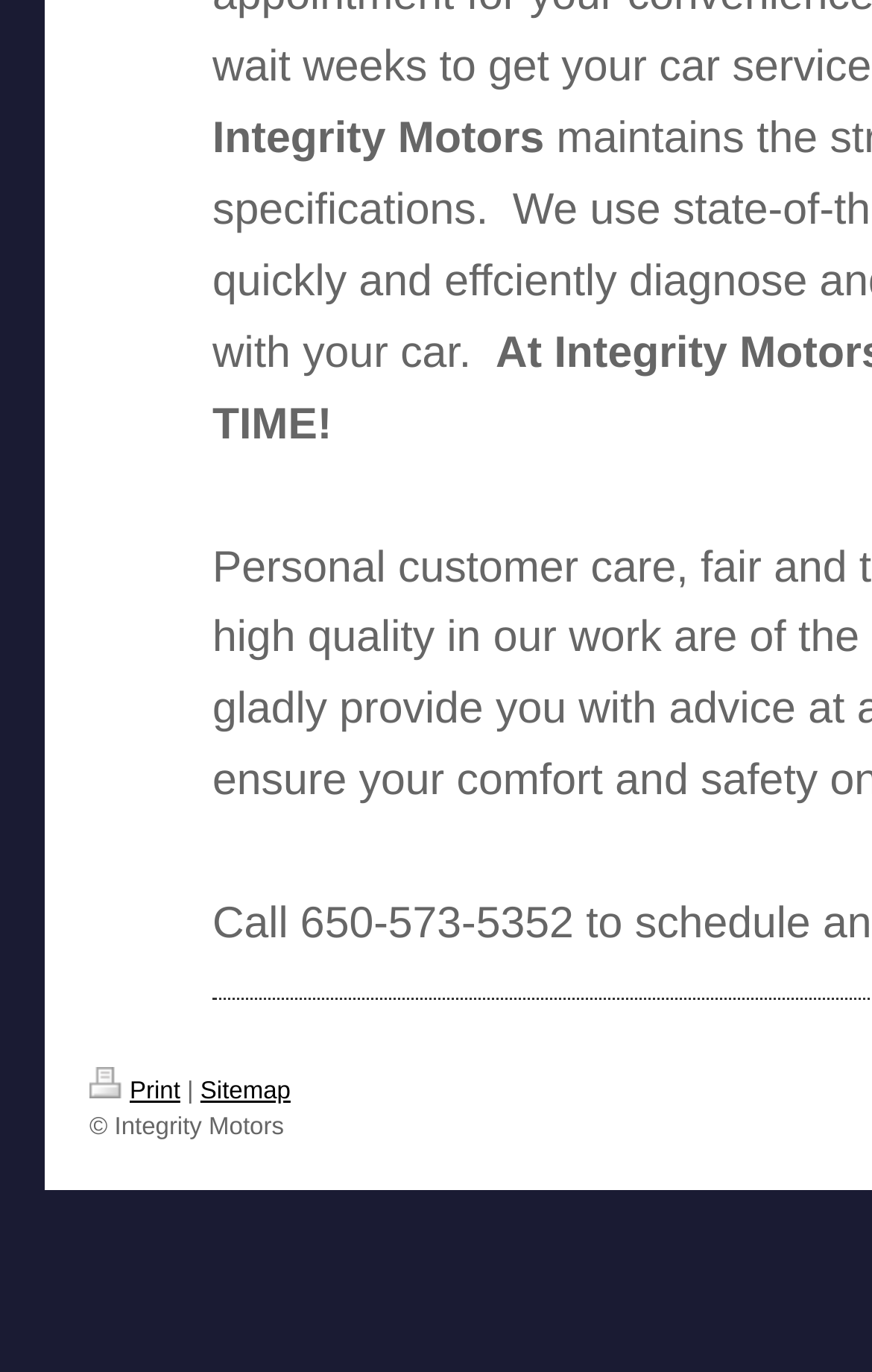Locate the bounding box of the UI element based on this description: "Print". Provide four float numbers between 0 and 1 as [left, top, right, bottom].

[0.103, 0.568, 0.207, 0.587]